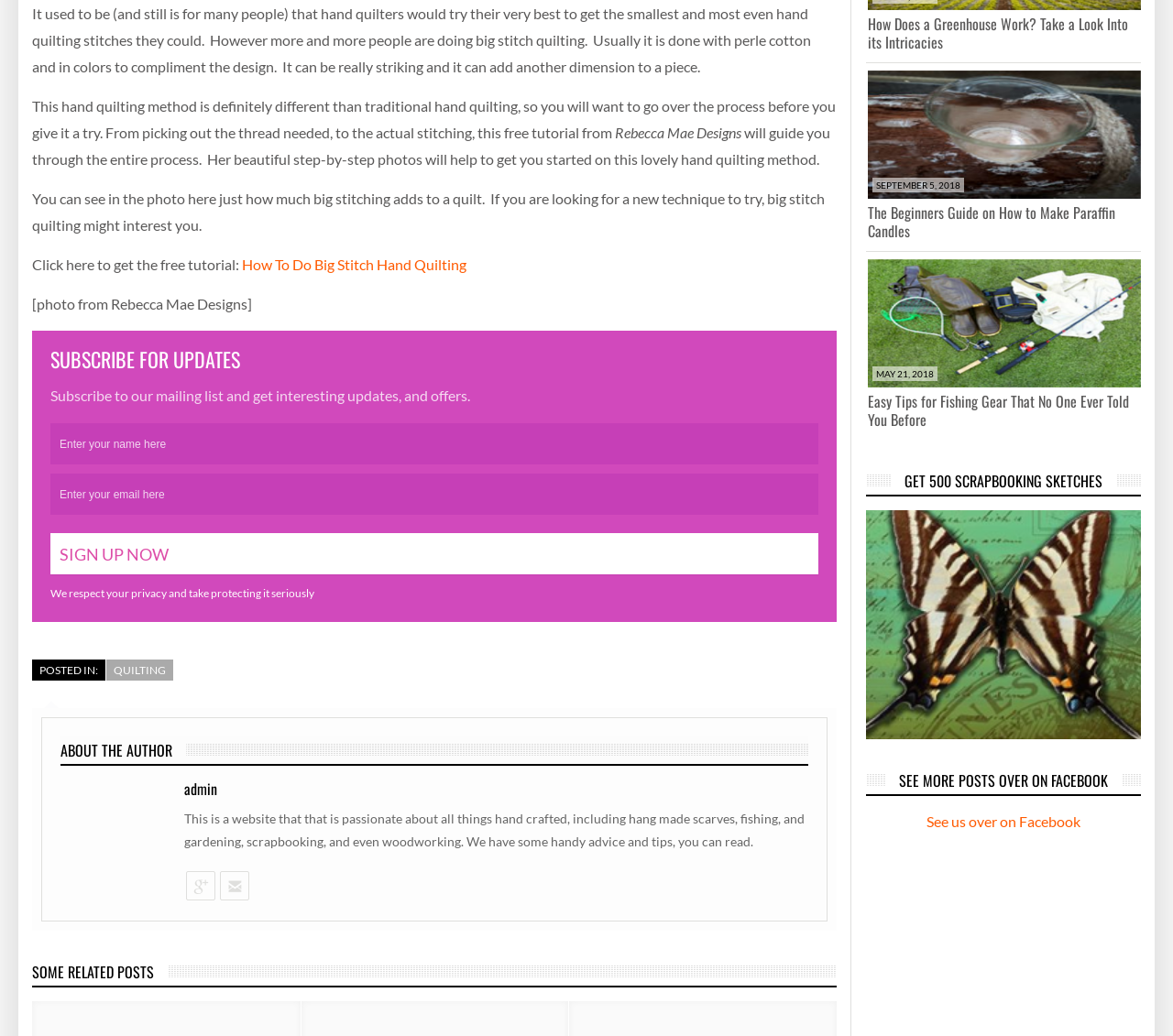Please pinpoint the bounding box coordinates for the region I should click to adhere to this instruction: "Compare LegalZoom to other prepaid legal plans".

None